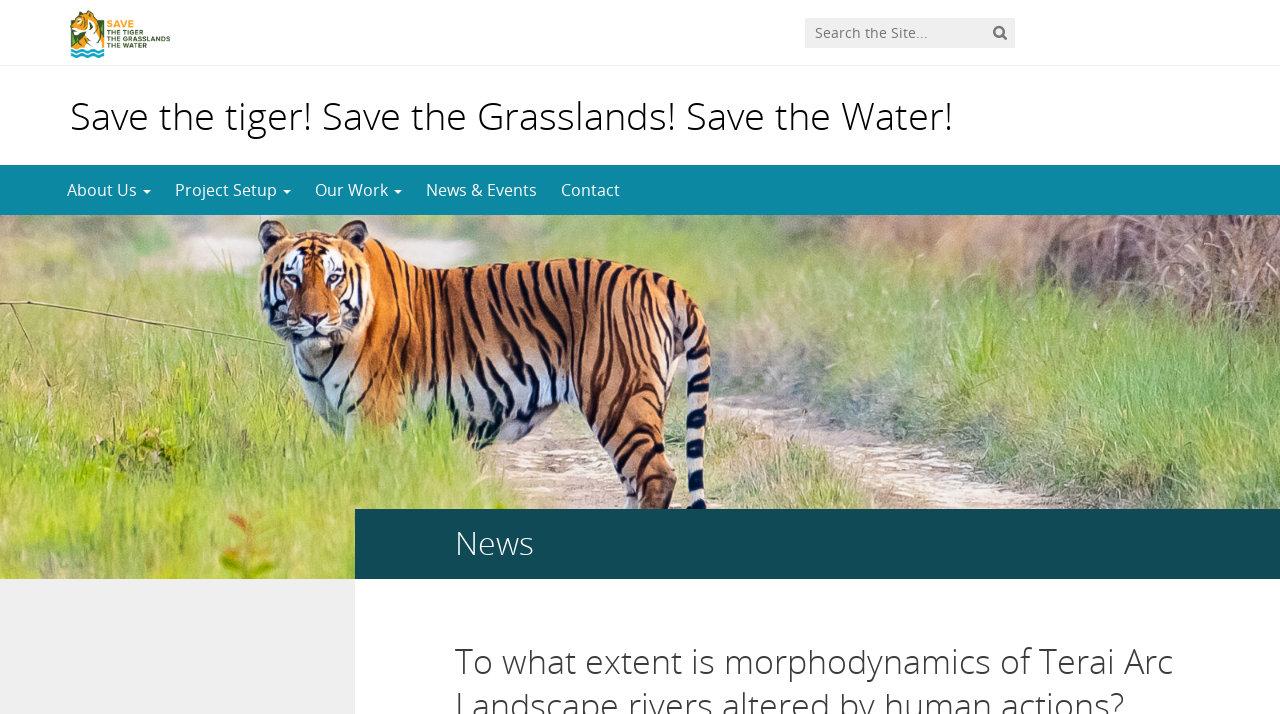What is the logo of the website?
Using the visual information, respond with a single word or phrase.

logo